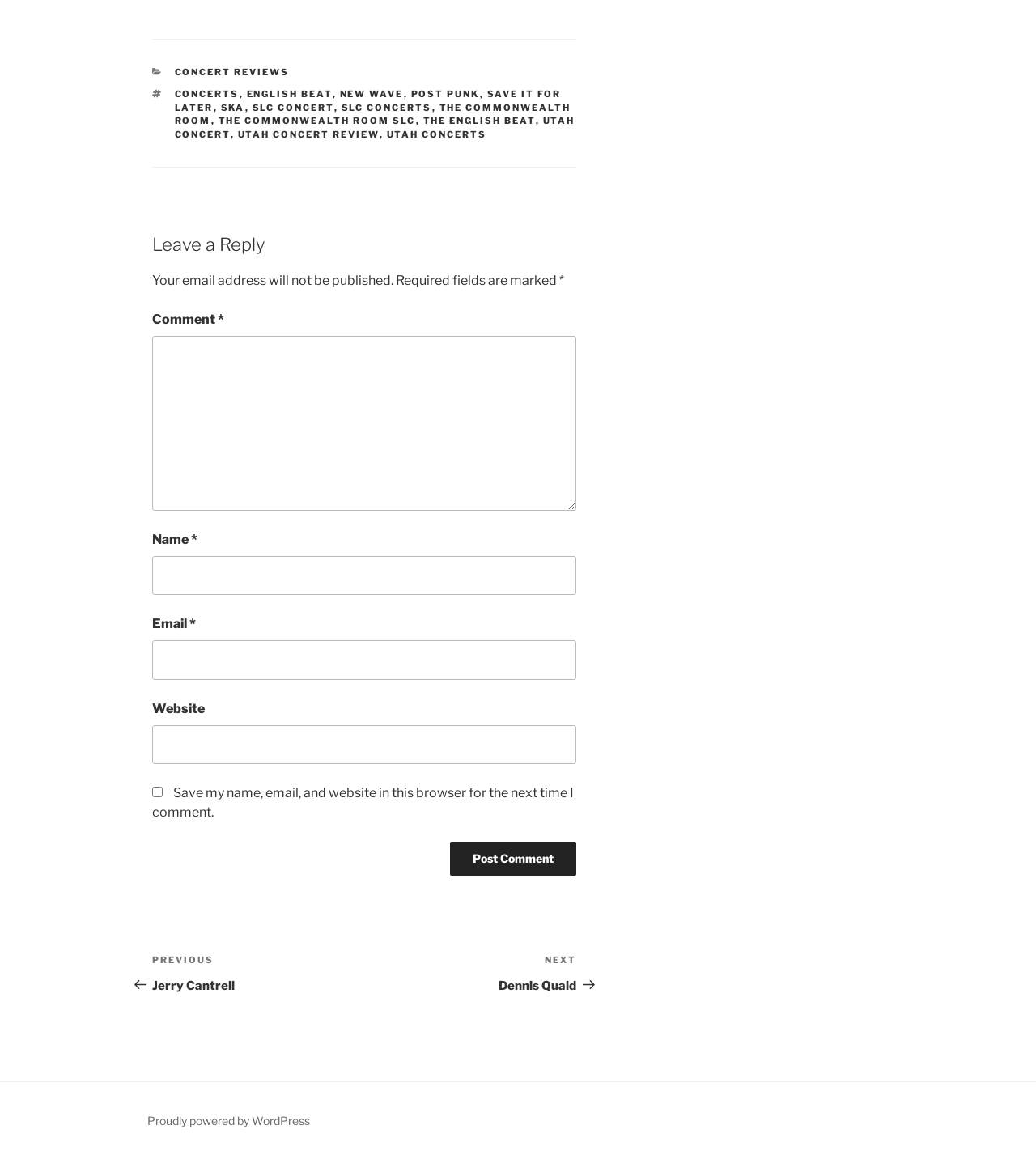Locate the bounding box coordinates of the element that should be clicked to fulfill the instruction: "Go to Previous Post Jerry Cantrell".

[0.147, 0.823, 0.352, 0.857]